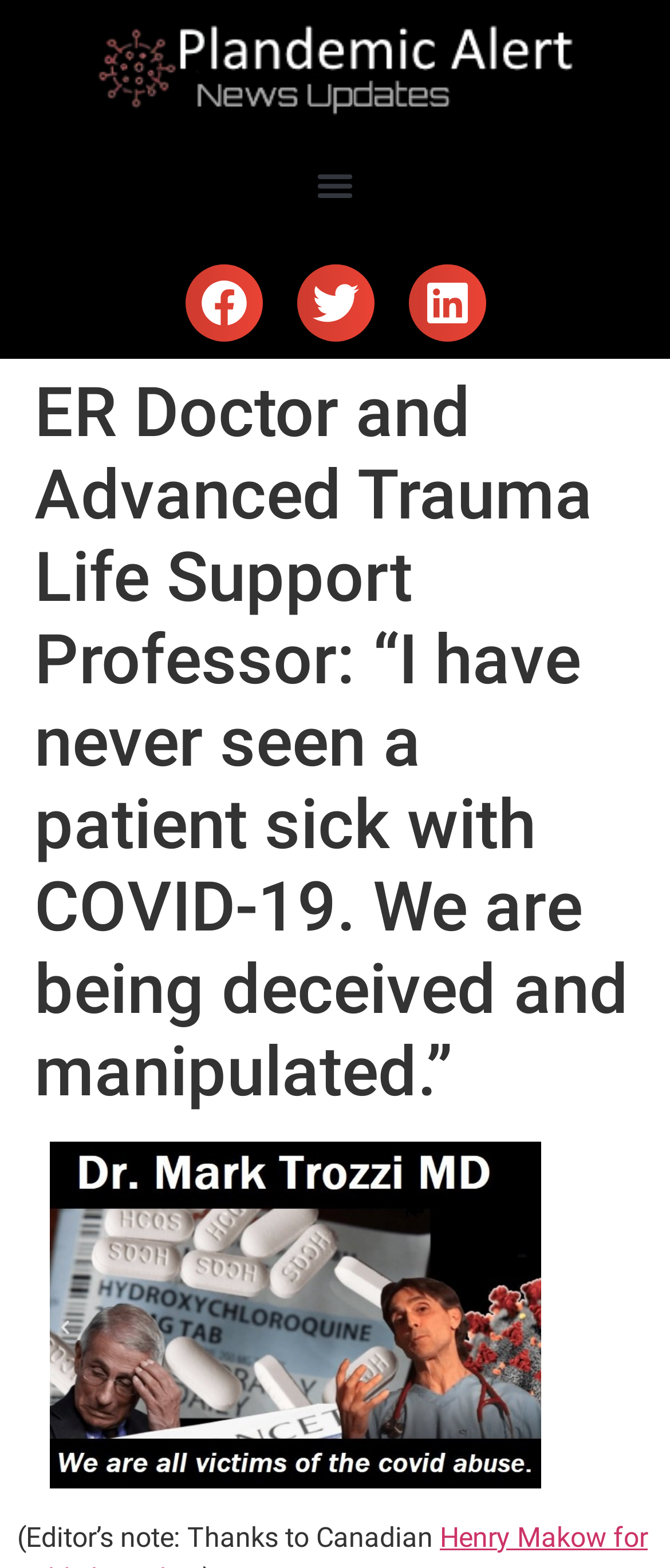Please find and give the text of the main heading on the webpage.

ER Doctor and Advanced Trauma Life Support Professor: “I have never seen a patient sick with COVID-19. We are being deceived and manipulated.”